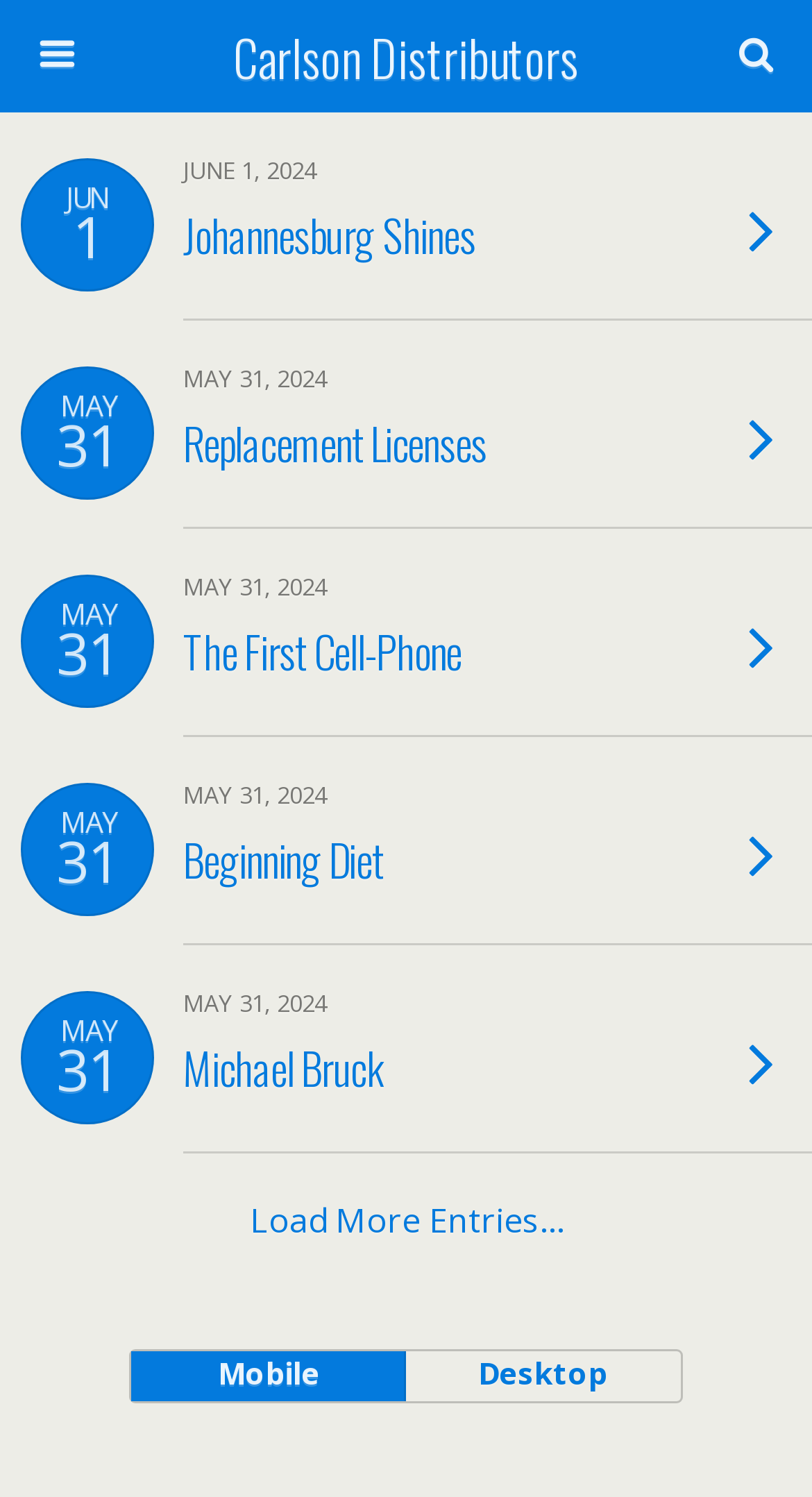What is the purpose of the search bar?
Please provide an in-depth and detailed response to the question.

The search bar is a textbox with a 'Search' button next to it, indicating that it is used to search for specific content within the website.